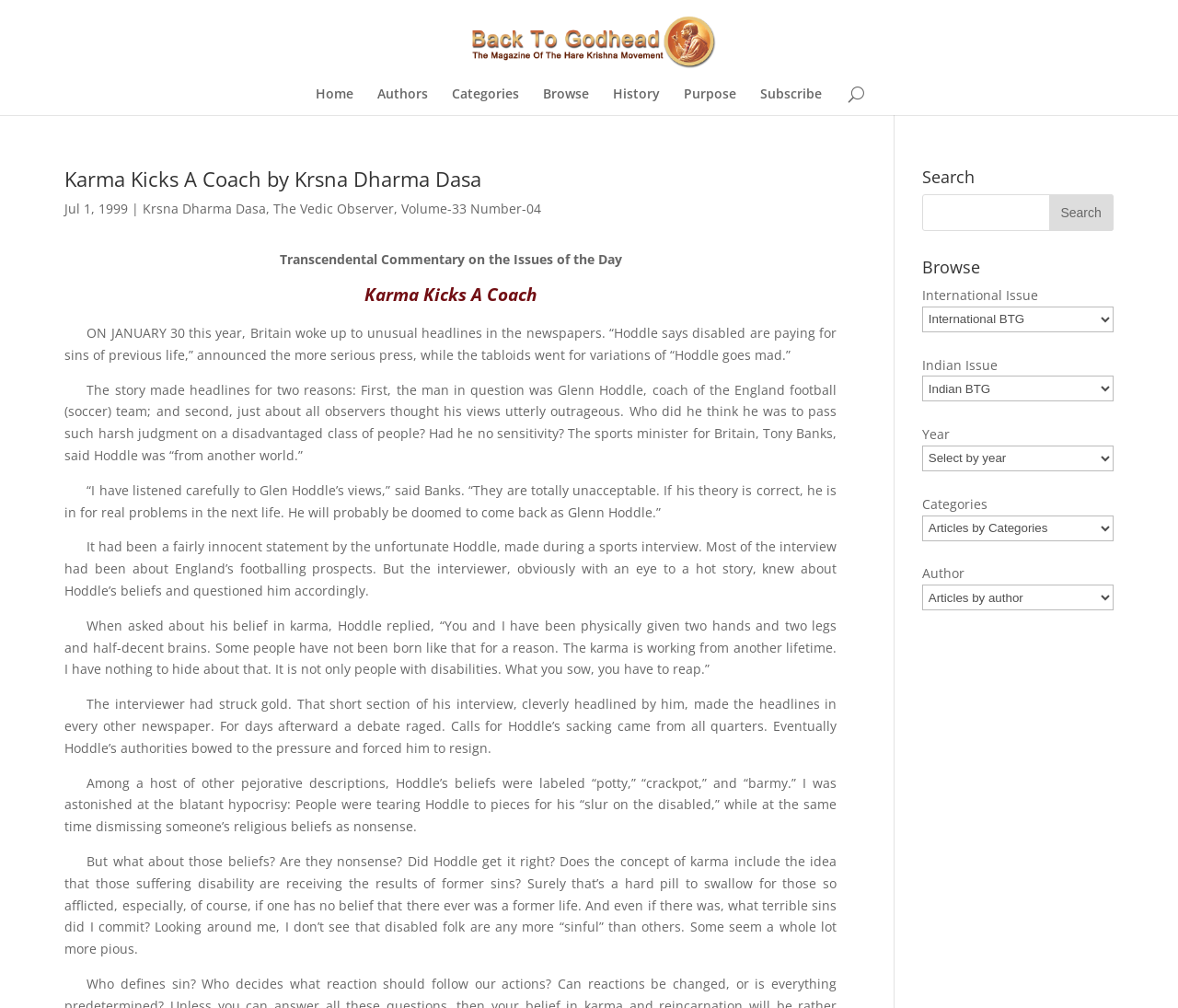Find the bounding box coordinates of the element you need to click on to perform this action: 'Browse by categories'. The coordinates should be represented by four float values between 0 and 1, in the format [left, top, right, bottom].

[0.384, 0.087, 0.441, 0.114]